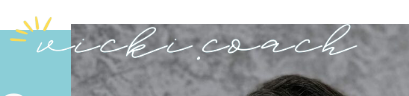Please examine the image and answer the question with a detailed explanation:
What is the purpose of the personal coaching brand?

The caption states that the design aims to convey a sense of support and motivation for individuals seeking personal and professional growth, indicating that the purpose of the brand is to facilitate growth in these areas.